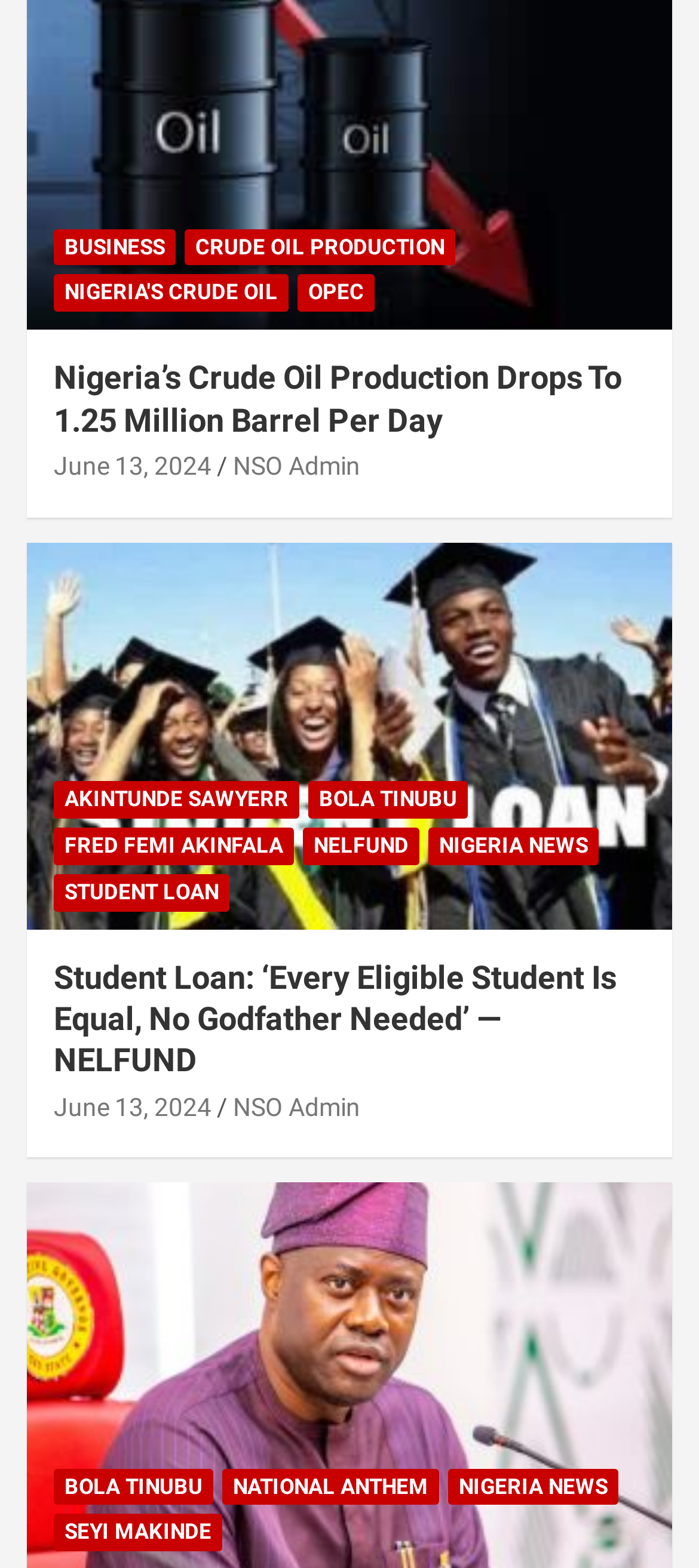Please specify the bounding box coordinates for the clickable region that will help you carry out the instruction: "Click on BUSINESS".

[0.077, 0.146, 0.251, 0.169]